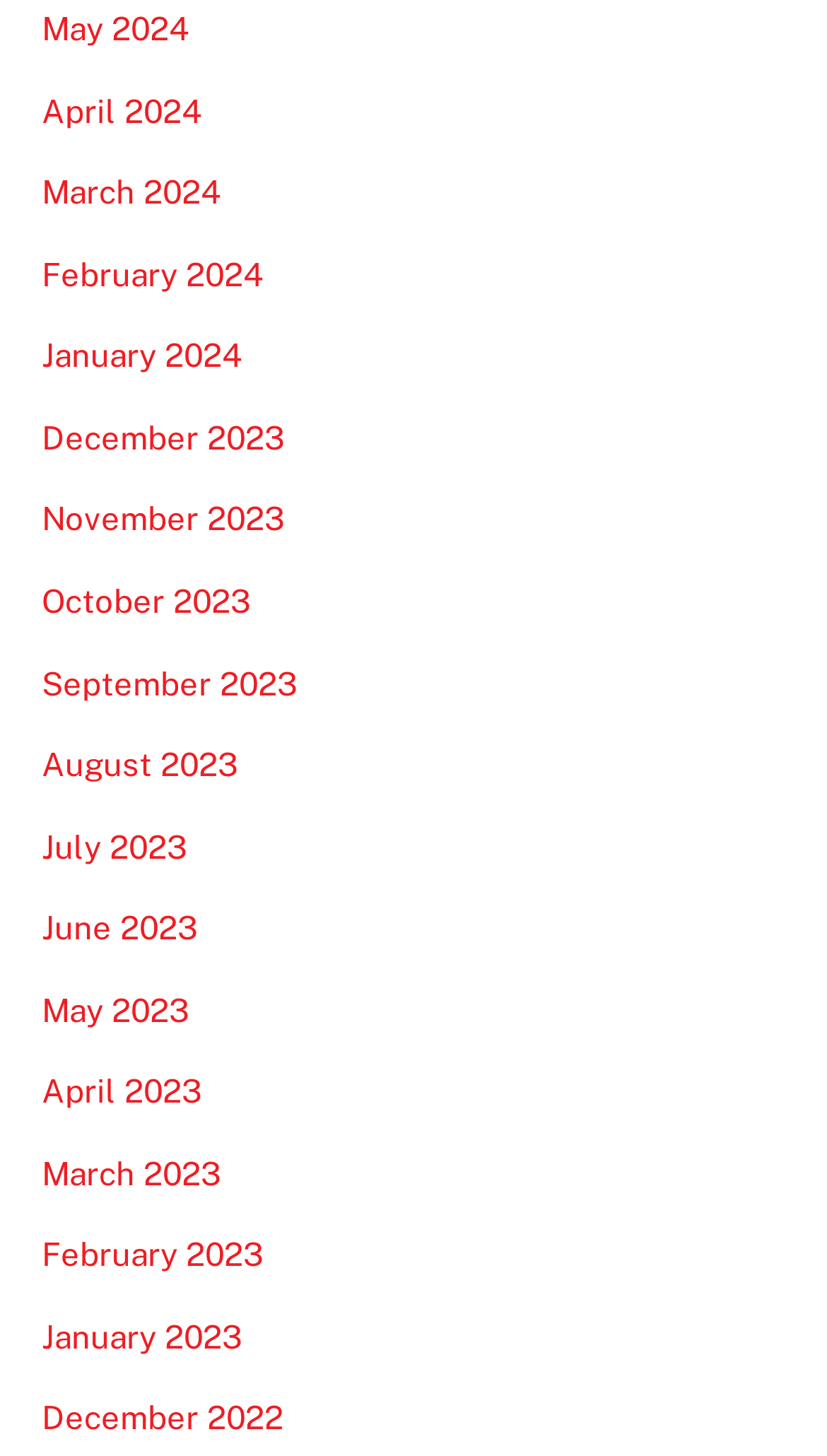Kindly determine the bounding box coordinates of the area that needs to be clicked to fulfill this instruction: "View May 2024".

[0.05, 0.008, 0.229, 0.032]